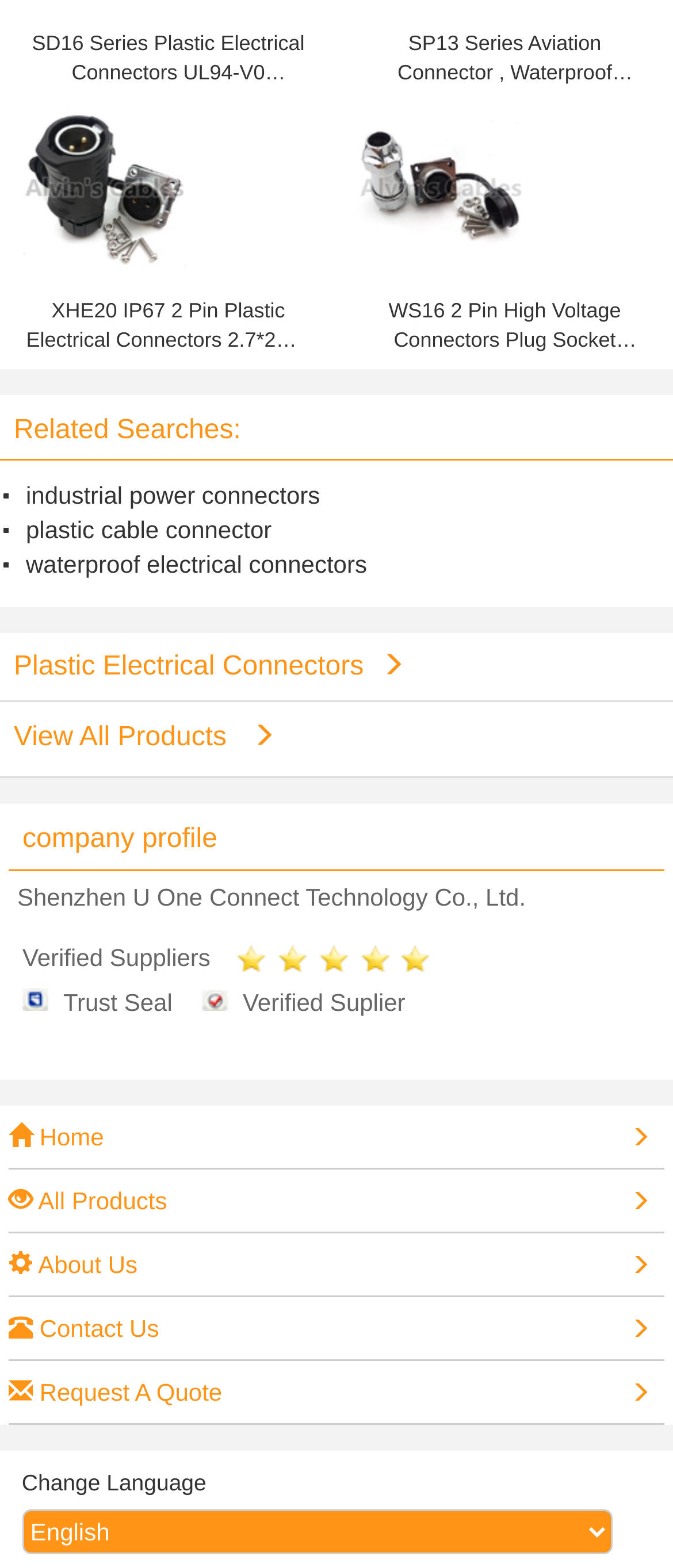Can you show the bounding box coordinates of the region to click on to complete the task described in the instruction: "go to January 2021"?

None